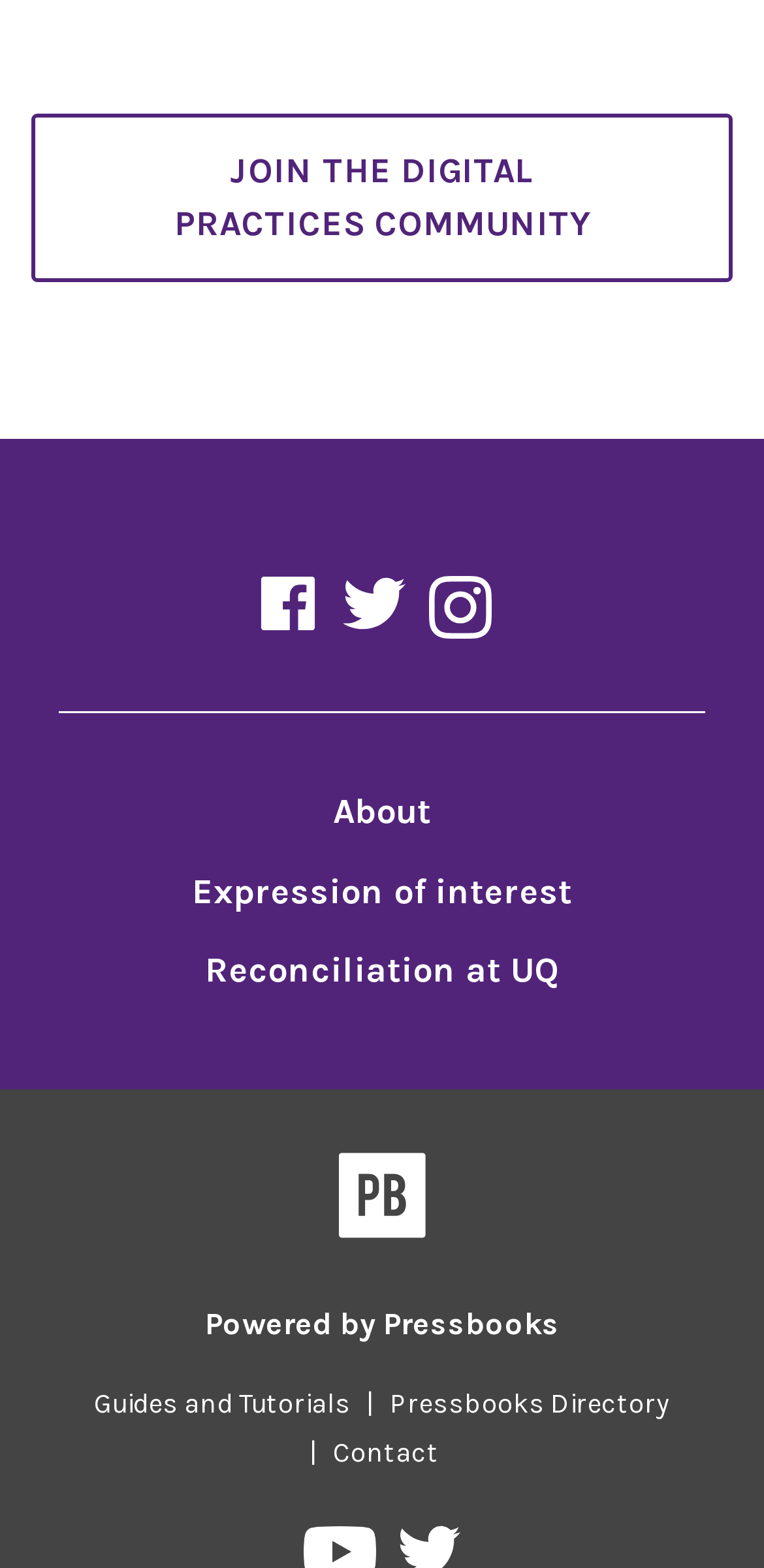Please locate the bounding box coordinates of the region I need to click to follow this instruction: "Learn about Pressbooks".

[0.442, 0.734, 0.558, 0.799]